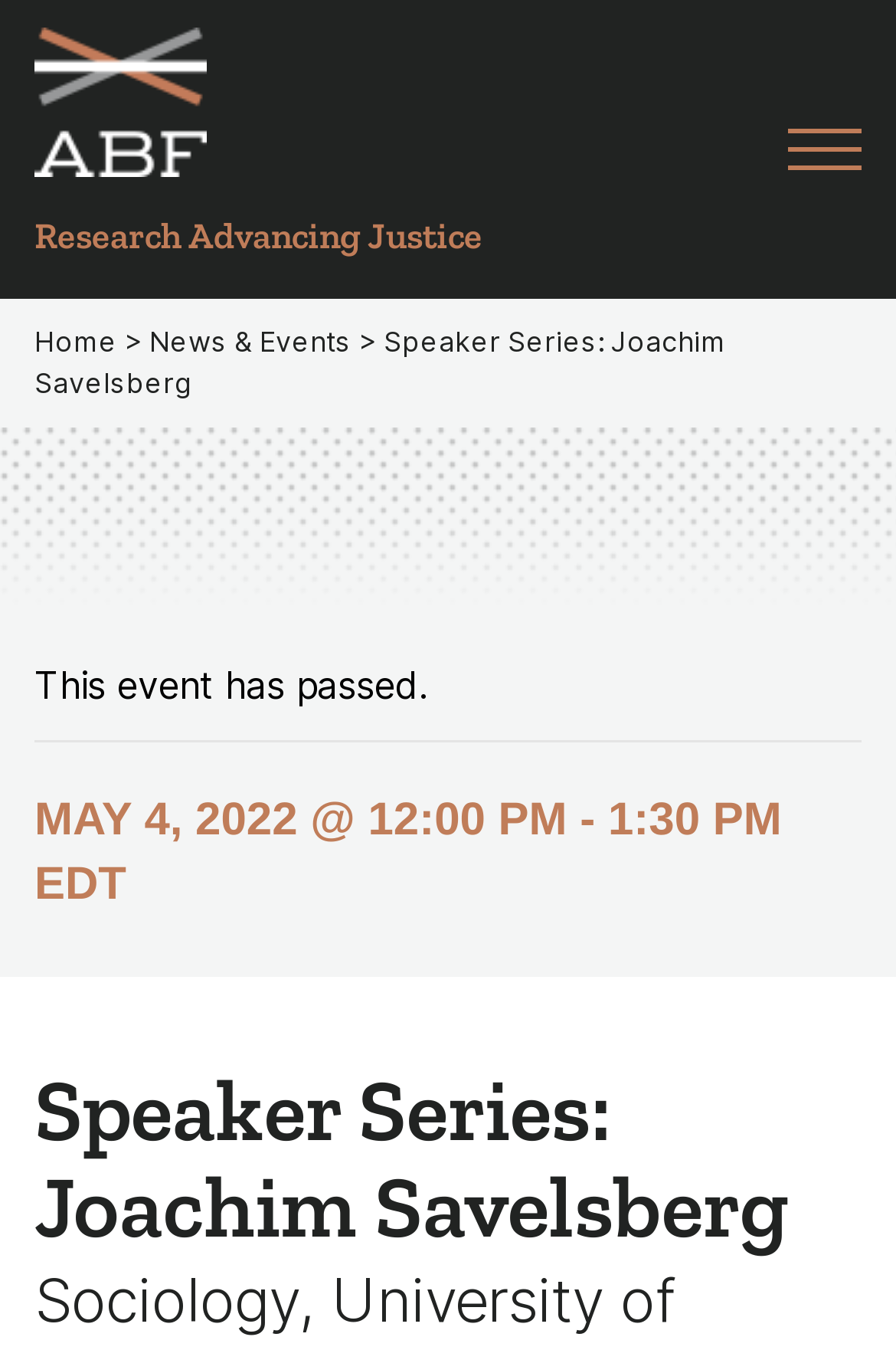Given the description 0, predict the bounding box coordinates of the UI element. Ensure the coordinates are in the format (top-left x, top-left y, bottom-right x, bottom-right y) and all values are between 0 and 1.

None